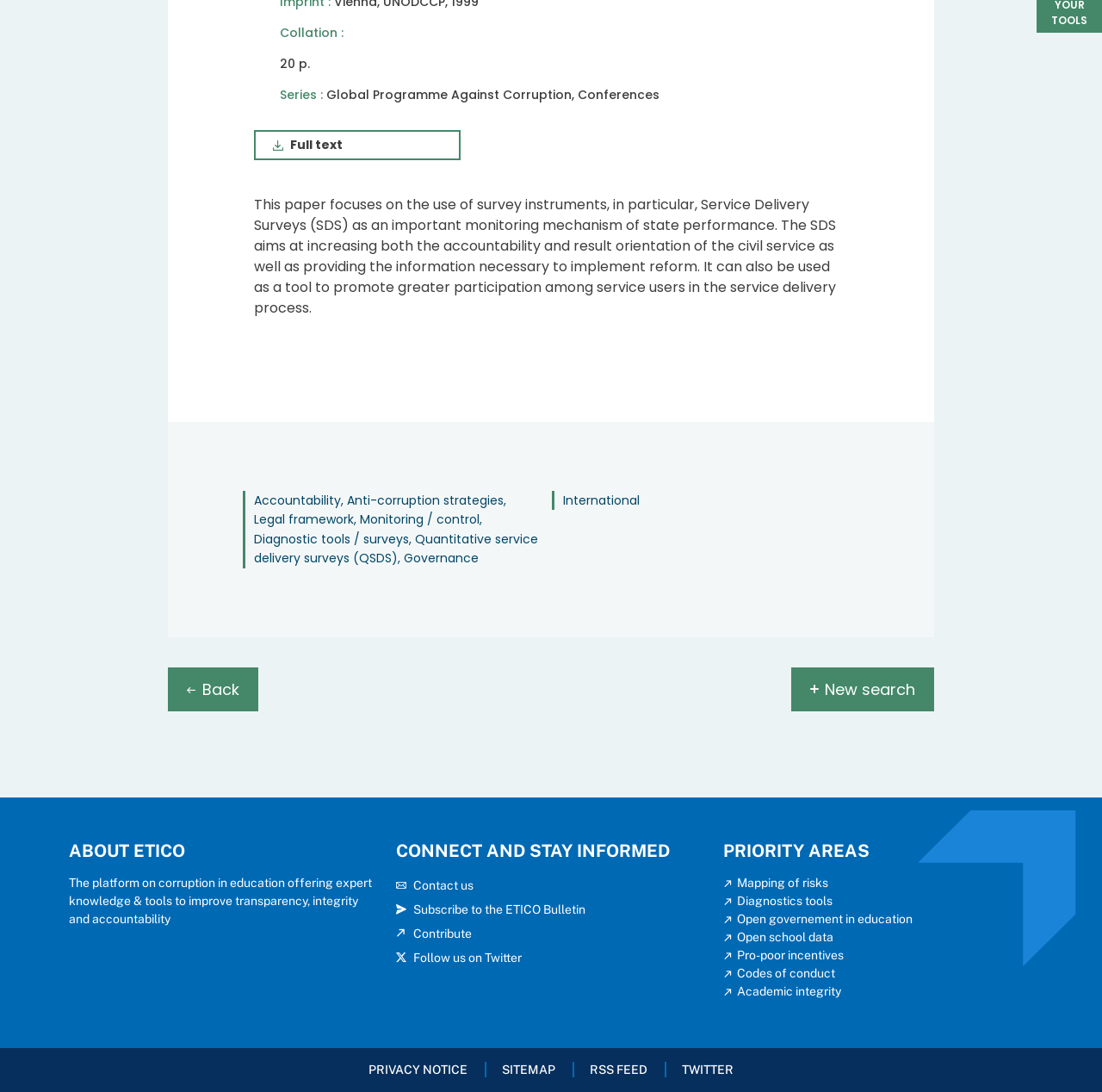Please determine the bounding box coordinates, formatted as (top-left x, top-left y, bottom-right x, bottom-right y), with all values as floating point numbers between 0 and 1. Identify the bounding box of the region described as: Mapping of risks

[0.656, 0.802, 0.751, 0.814]